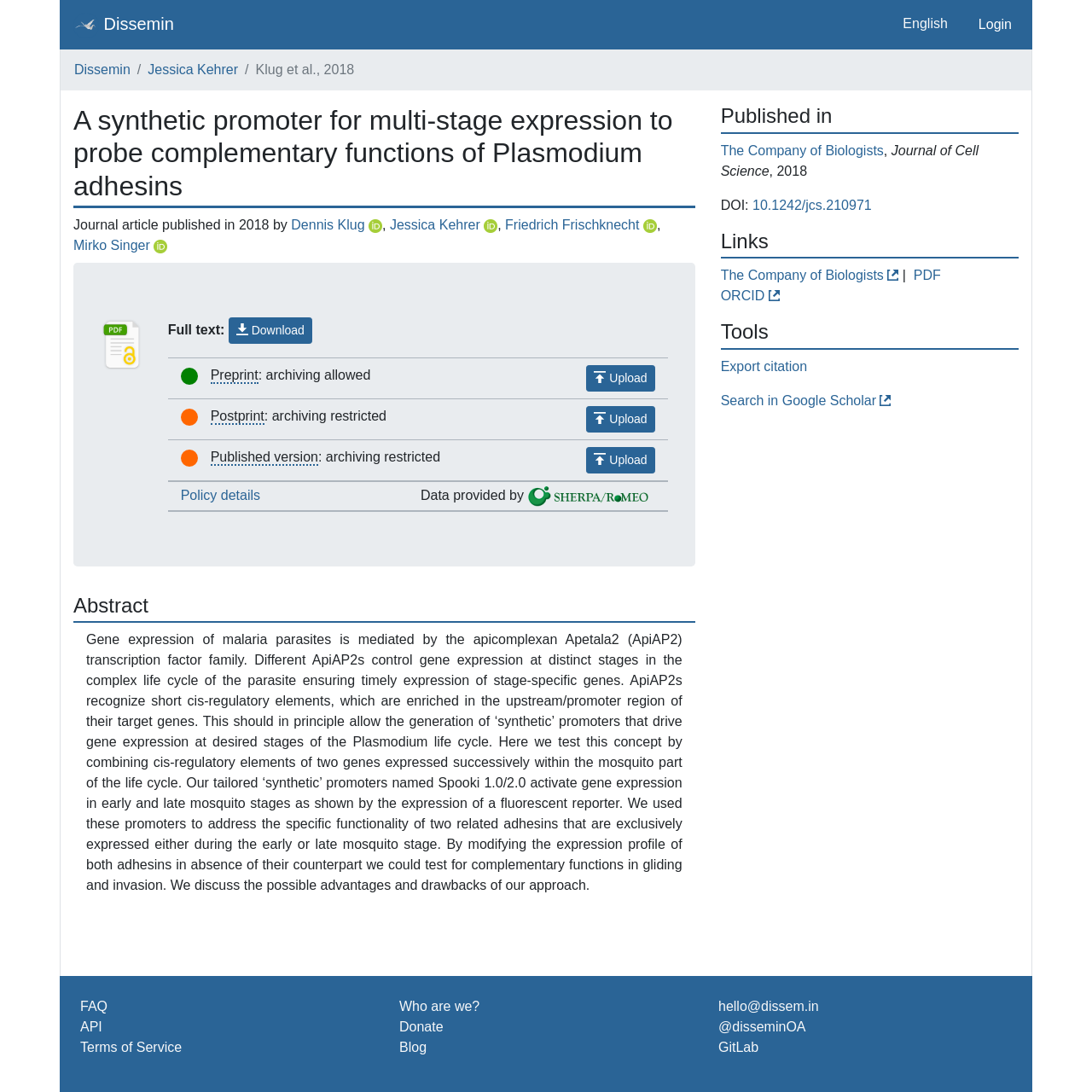Determine the bounding box coordinates for the area that should be clicked to carry out the following instruction: "Download the full text of the paper".

[0.209, 0.291, 0.286, 0.315]